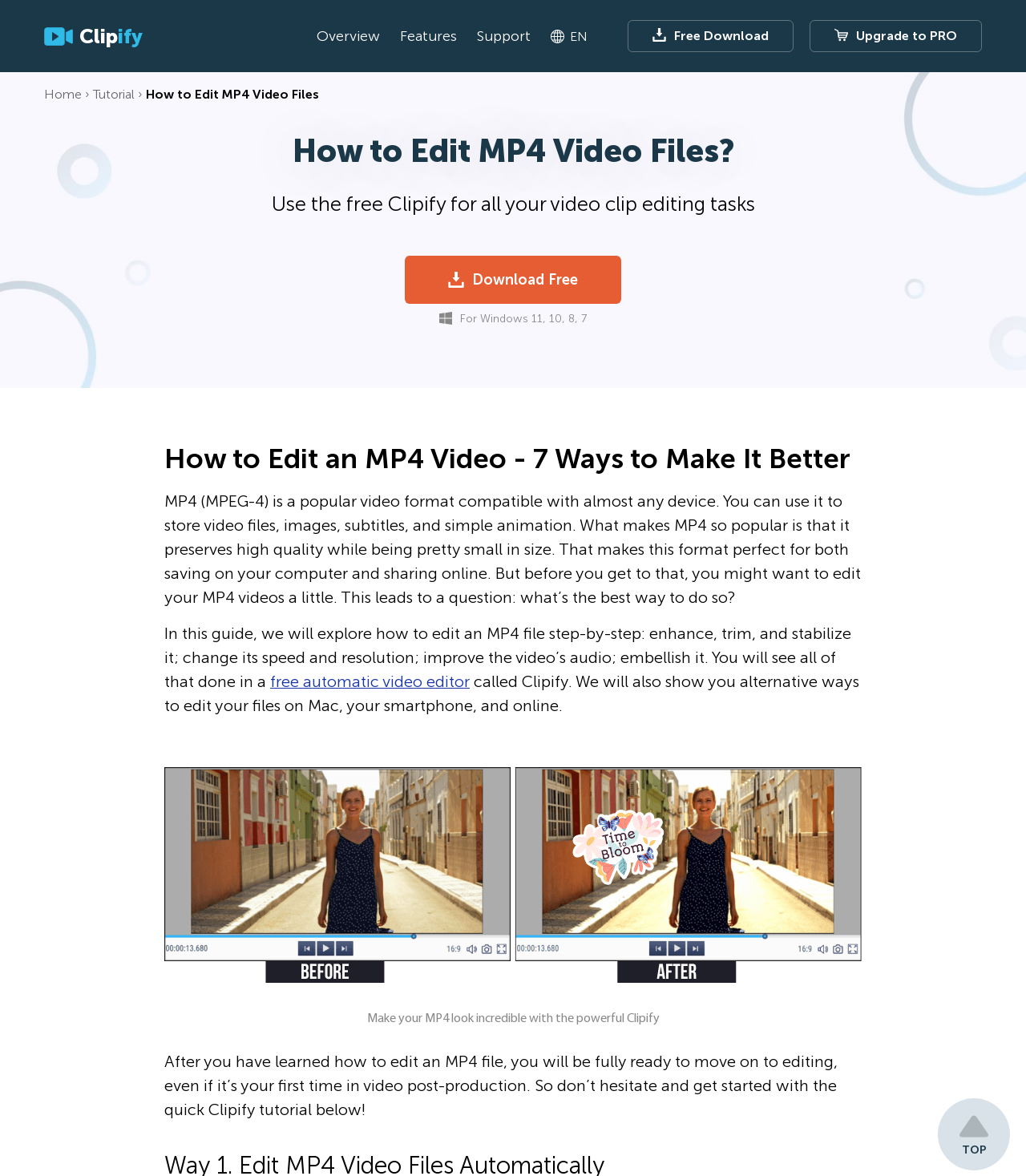Could you specify the bounding box coordinates for the clickable section to complete the following instruction: "Learn how to edit an MP4 video"?

[0.264, 0.113, 0.736, 0.144]